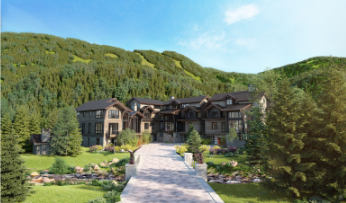Generate an elaborate caption for the image.

This exterior rendering showcases the stunning design of Peregrine Villas, nestled amidst the lush greenery of Beaver Creek. The image portrays a beautifully constructed building that harmonizes with its natural surroundings, featuring elegant architectural details and a welcoming entrance pathway lined with vibrant landscaping. Towering trees and the gentle slope of the mountains provide a picturesque backdrop, highlighting the villa’s luxury and modern construction. This rendering exemplifies superior design, making it an ideal residence for those seeking sophistication and tranquility in a breathtaking setting.